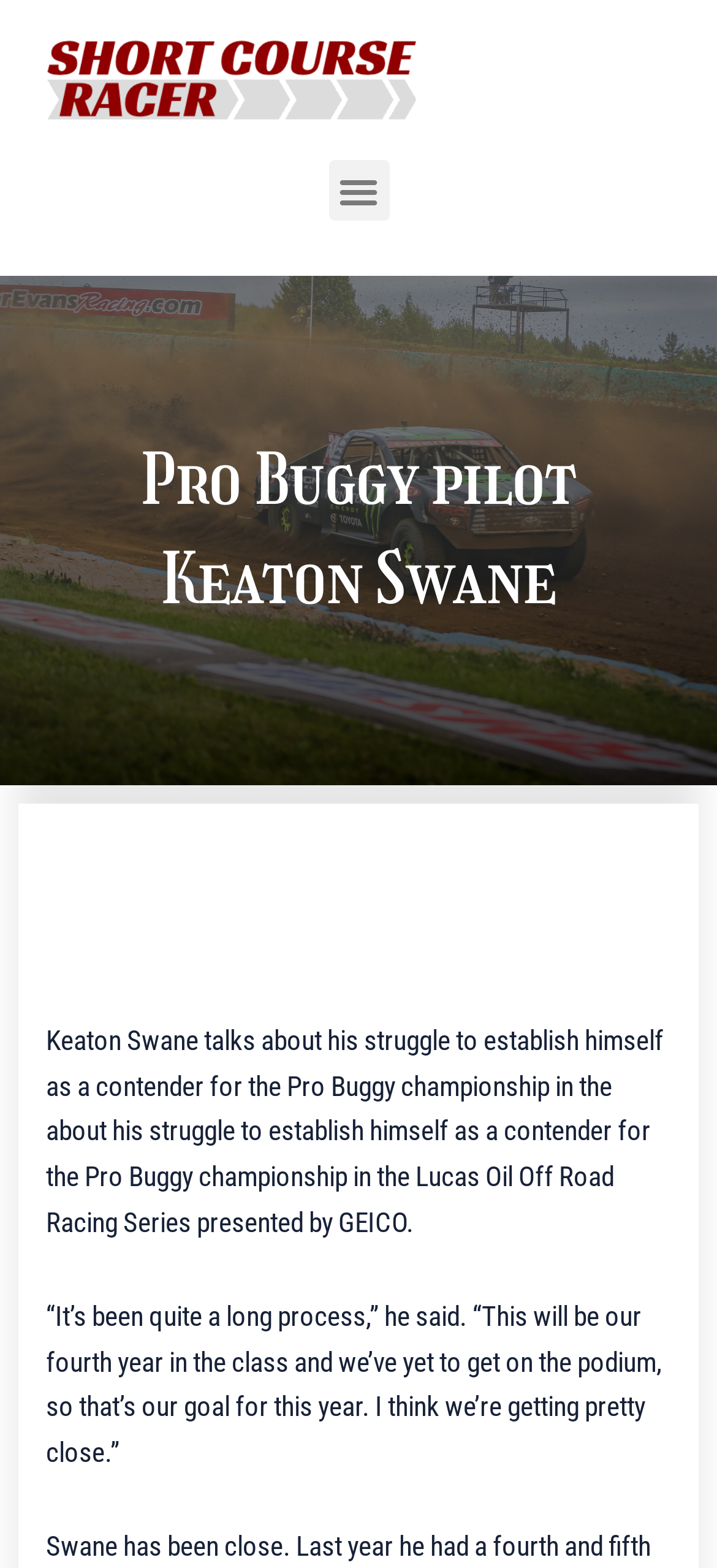Identify the headline of the webpage and generate its text content.

Pro Buggy pilot Keaton Swane